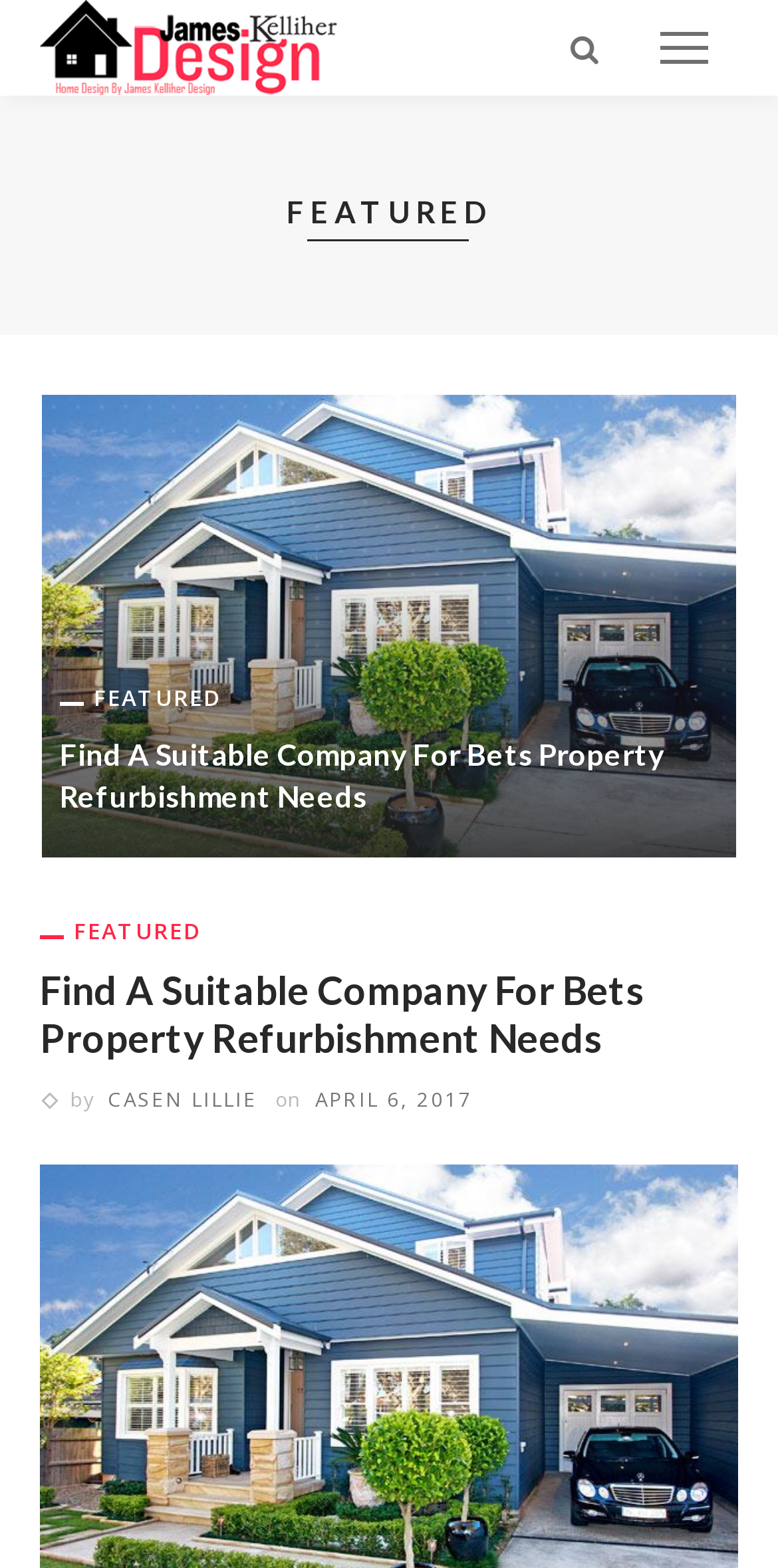Please find the bounding box coordinates of the element's region to be clicked to carry out this instruction: "Select the Find a Suitable Company for Bets Property Refurbishment Needs option".

[0.051, 0.252, 0.949, 0.547]